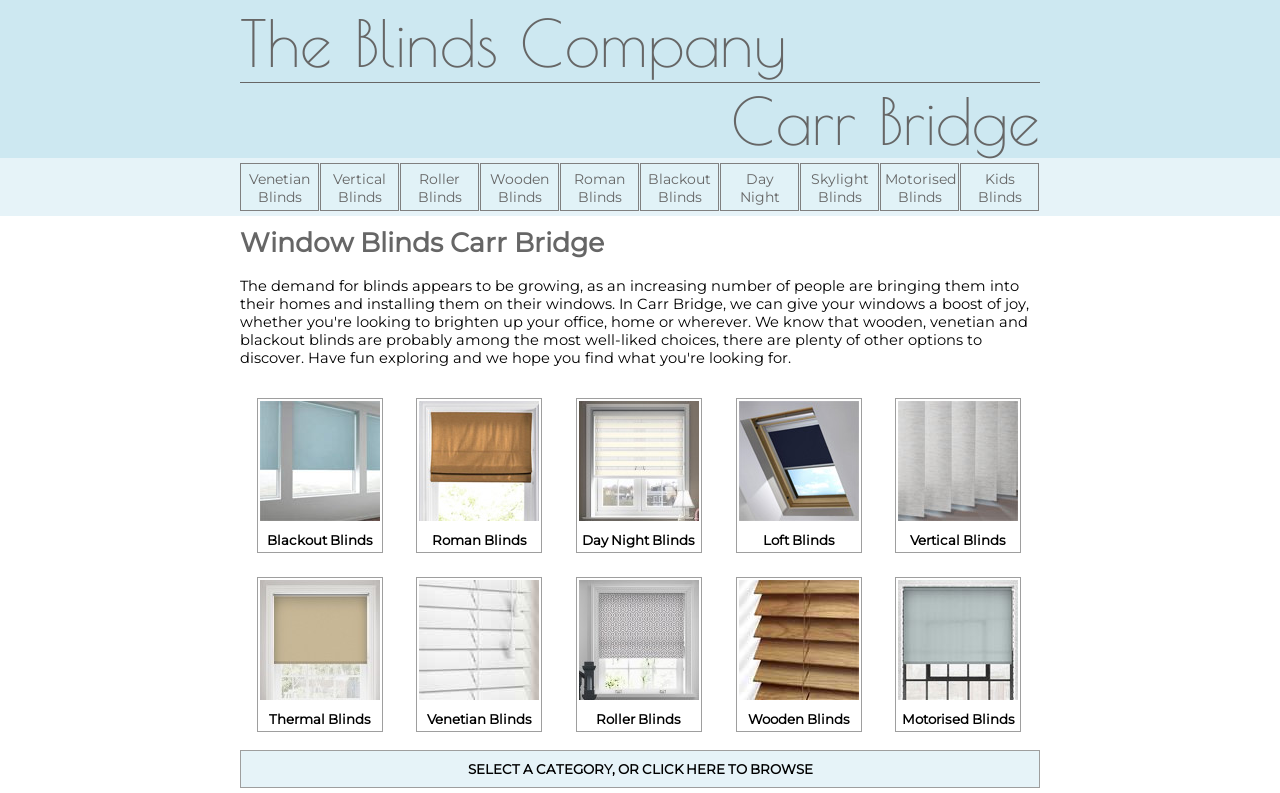Please answer the following question using a single word or phrase: How many links are there in the menu?

11